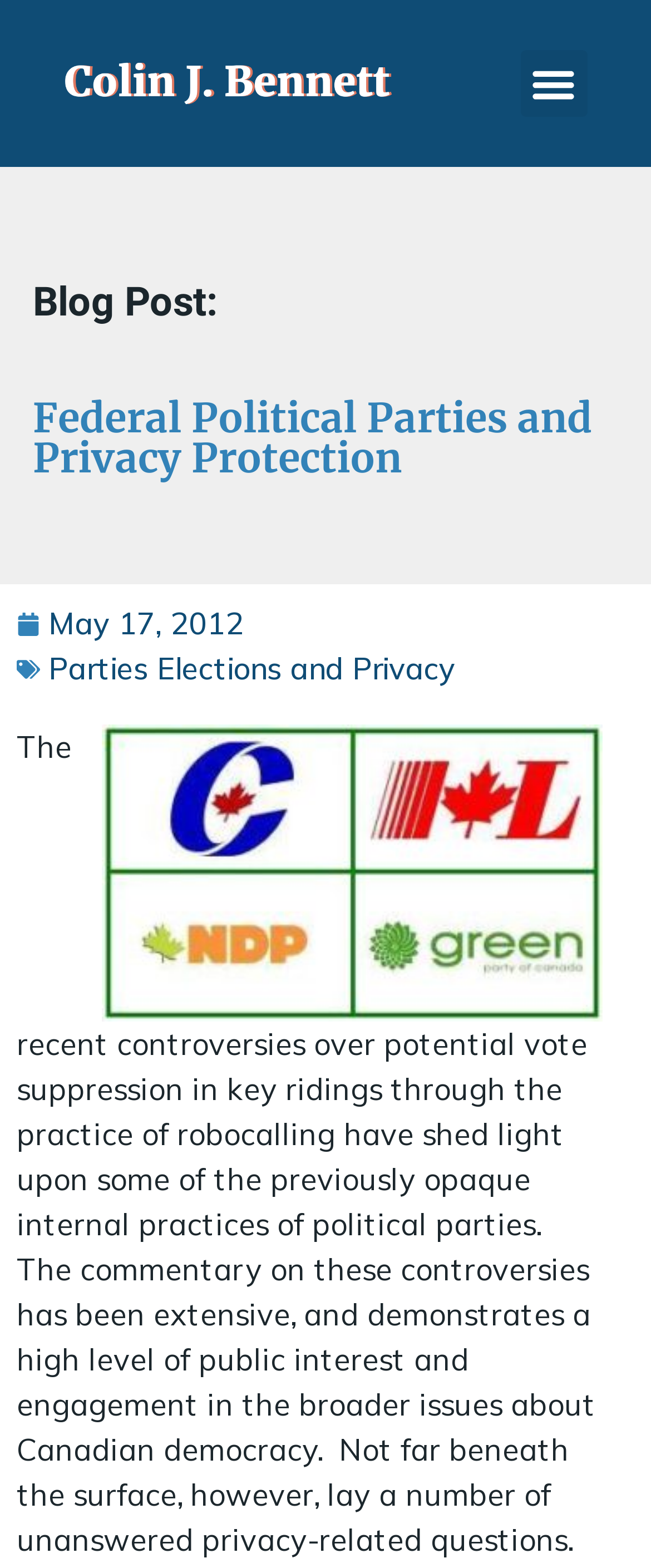Provide an in-depth description of the elements and layout of the webpage.

The webpage is about a blog post discussing privacy, data protection, and Canada's federal political parties. At the top left, there is a logo of Colin Bennett in white, which is also a link. On the top right, there is a menu toggle button. Below the logo, there is a heading that reads "Federal Political Parties and Privacy Protection", which is the title of the blog post. 

Under the title, there is a label "Blog Post:" followed by the date "May 17, 2012" which is also a link. Next to the date, there is a link "Parties Elections and Privacy" with an image to its right, taking up most of the width of the page. 

The main content of the blog post starts below the image, with a paragraph of text that discusses the recent controversies over potential vote suppression in key ridings through the practice of robocalling and how it has shed light upon some of the previously opaque internal practices of political parties. The text continues to discuss the public interest and engagement in the broader issues about Canadian democracy and raises unanswered privacy-related questions.